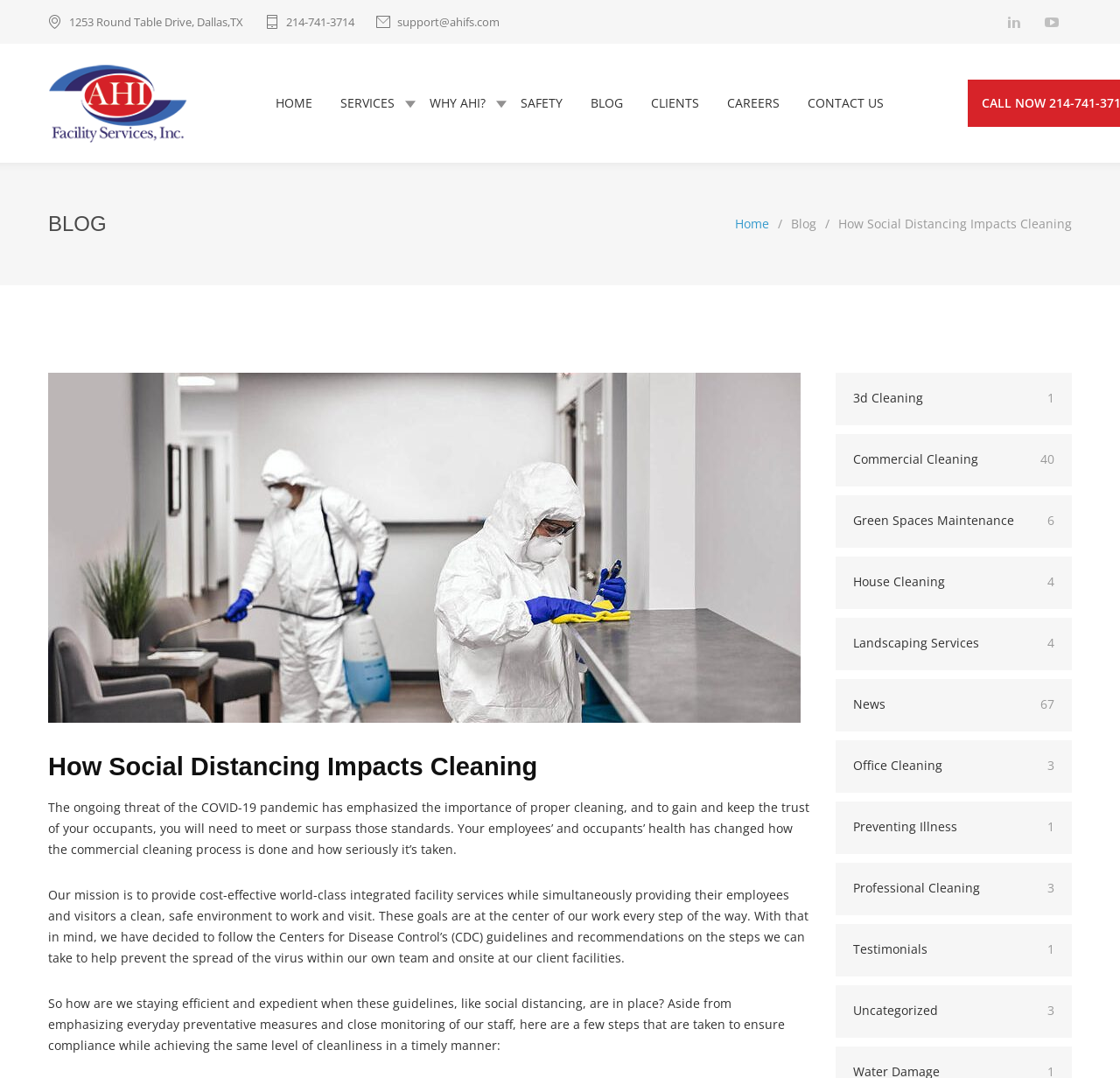Locate the bounding box coordinates of the segment that needs to be clicked to meet this instruction: "Click the 'How Social Distancing Impacts Cleaning' article link".

[0.043, 0.345, 0.723, 0.67]